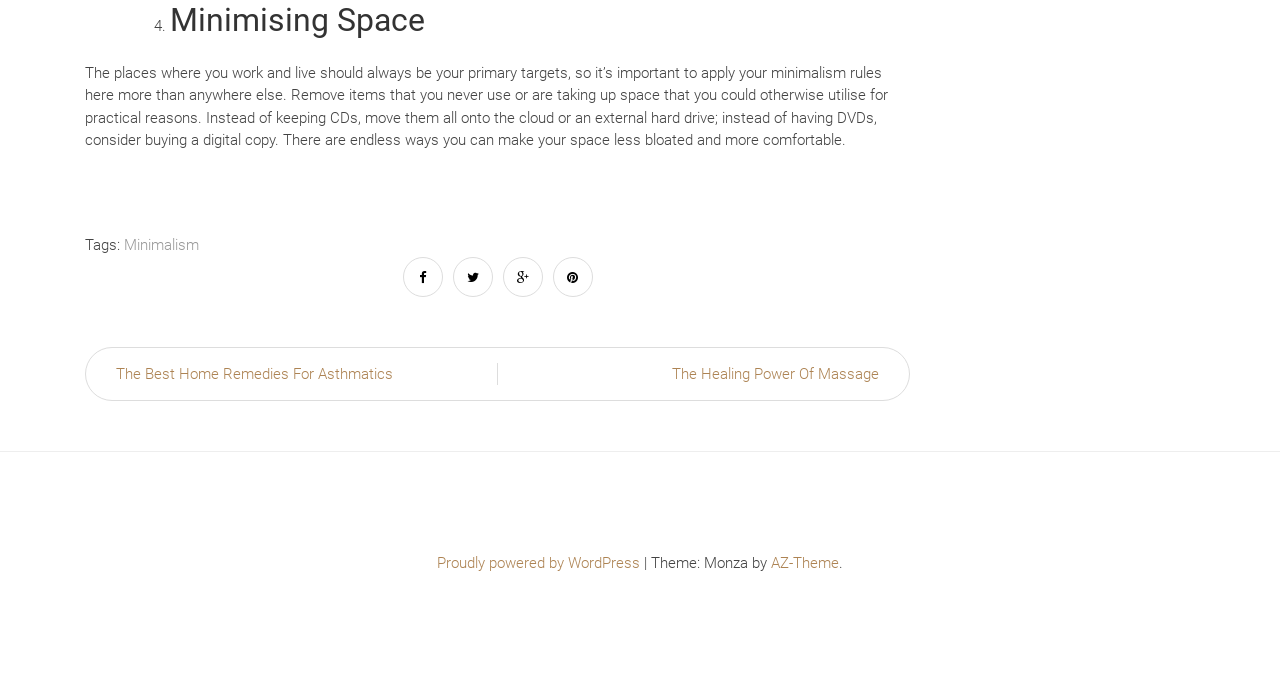How many social media links are present below the tags?
Use the image to give a comprehensive and detailed response to the question.

Below the 'Tags:' section, there are four social media links represented by icons, which are likely links to the website's social media profiles.